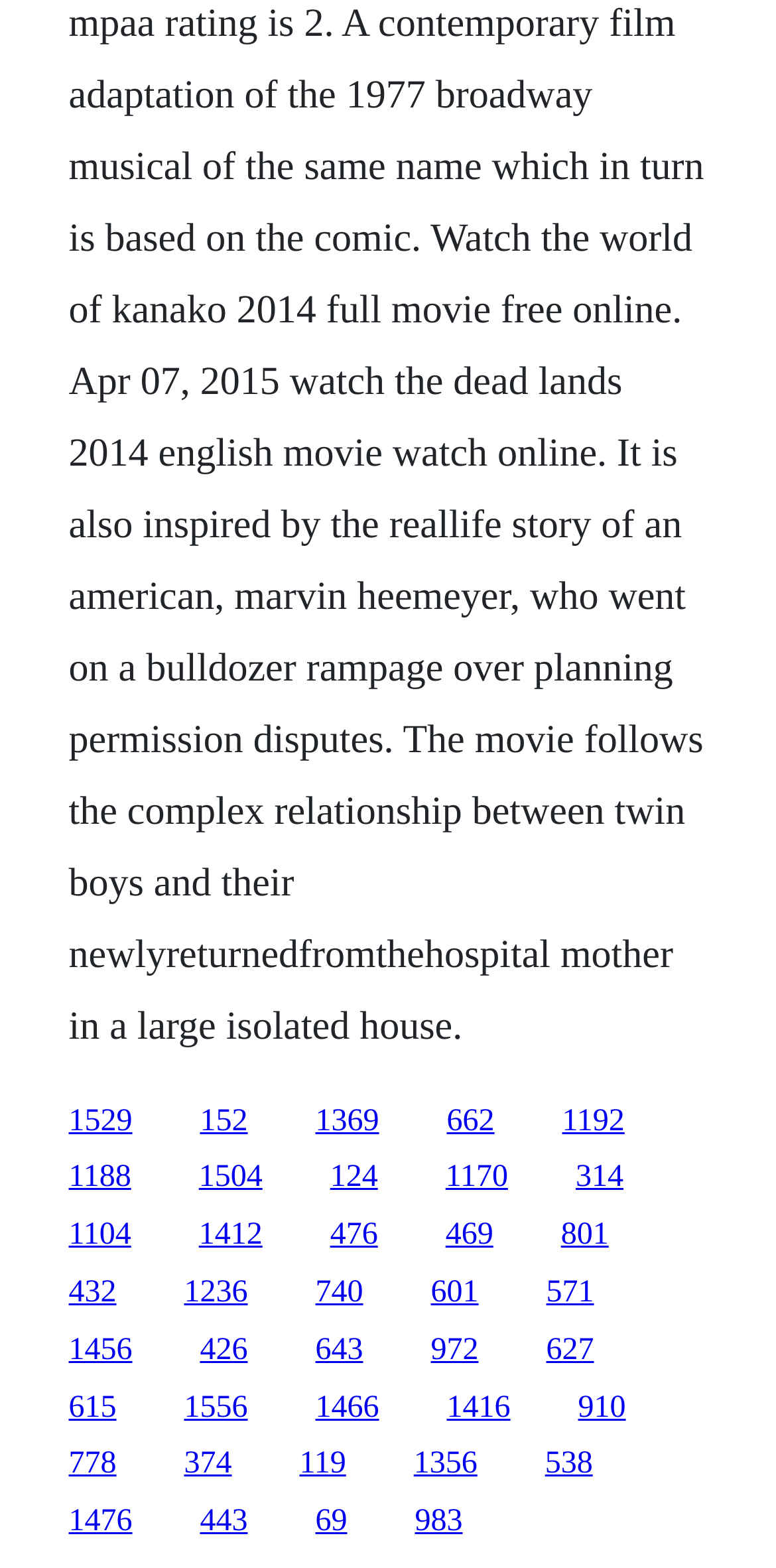What is the number of links on the webpage?
Answer the question with just one word or phrase using the image.

30